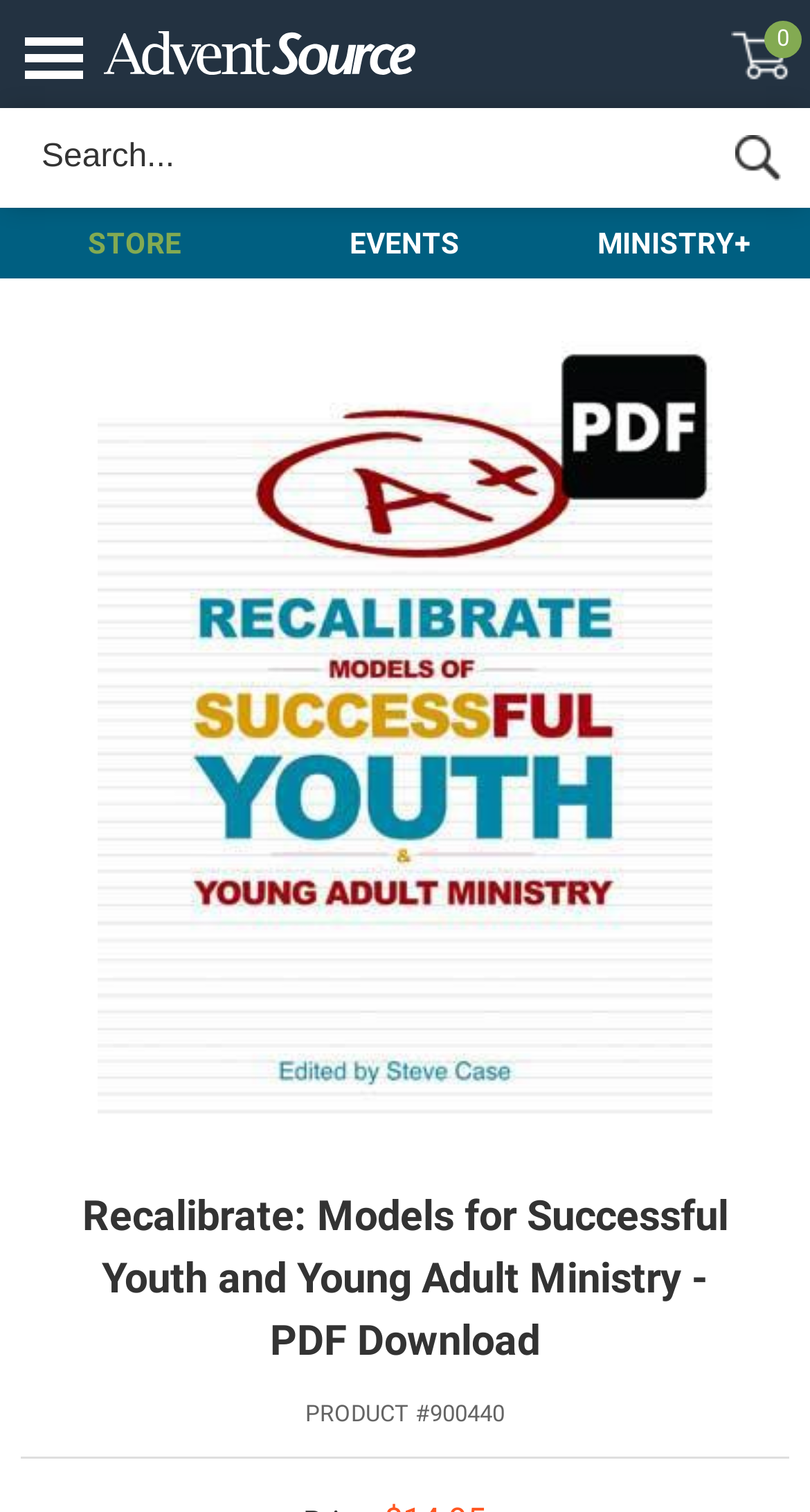Answer the question in one word or a short phrase:
What is the title of the product being displayed?

Recalibrate: Models for Successful Youth and Young Adult Ministry - PDF Download